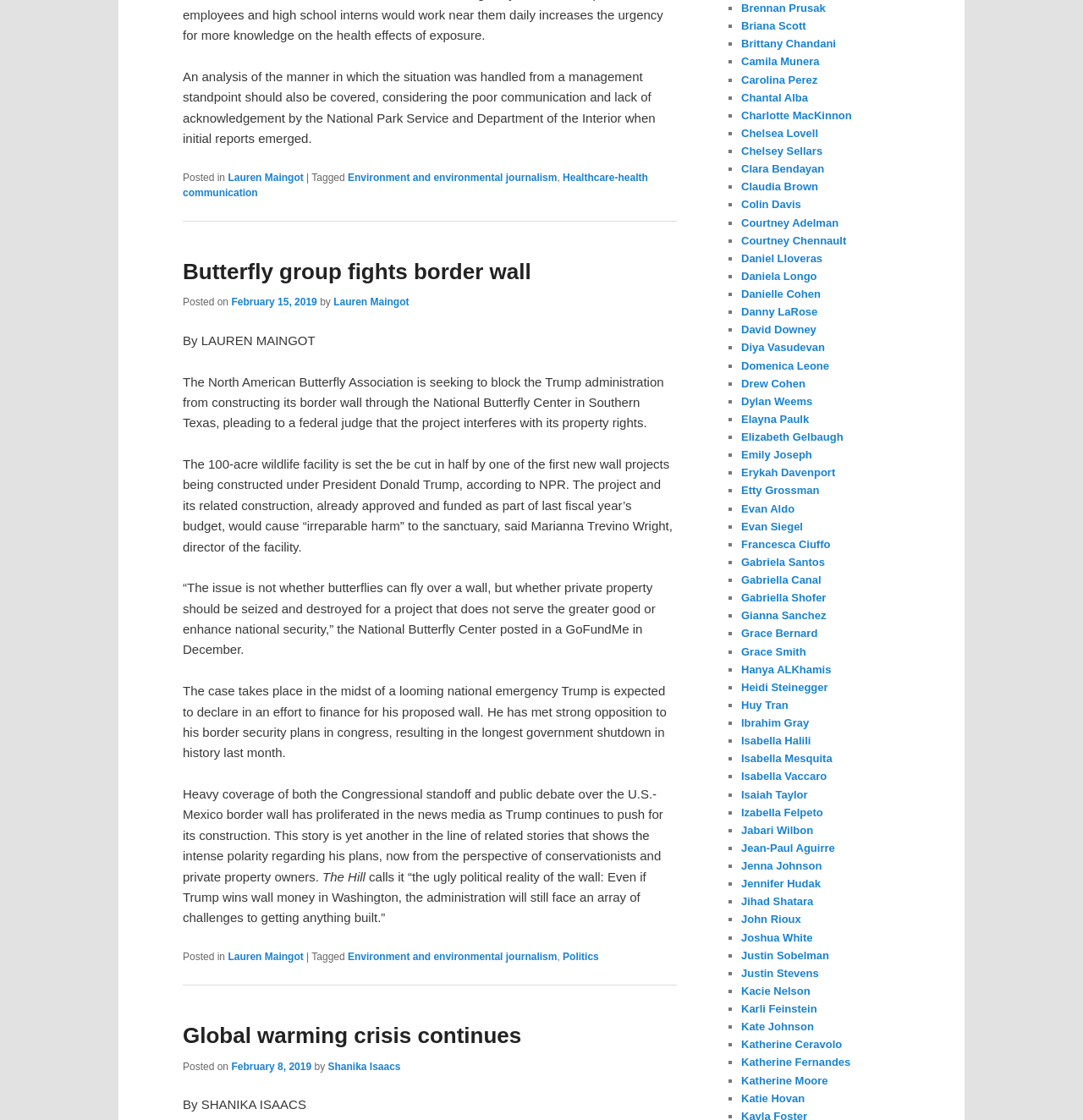Determine the bounding box coordinates of the element's region needed to click to follow the instruction: "Click on the link 'Butterfly group fights border wall'". Provide these coordinates as four float numbers between 0 and 1, formatted as [left, top, right, bottom].

[0.169, 0.231, 0.49, 0.253]